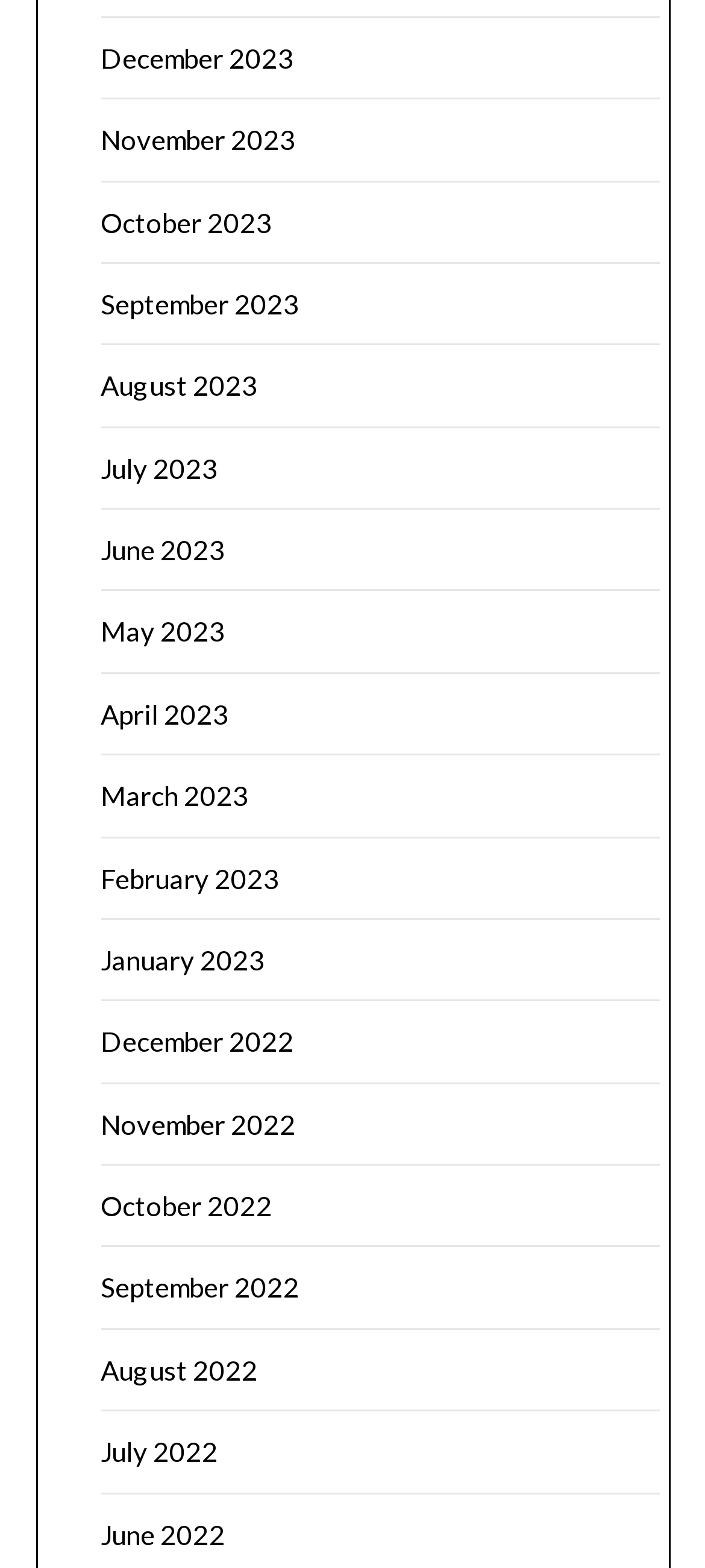What is the earliest month listed?
Refer to the screenshot and deliver a thorough answer to the question presented.

I looked at the list of links and found that the earliest month listed is December 2022, which is the 12th link from the top.